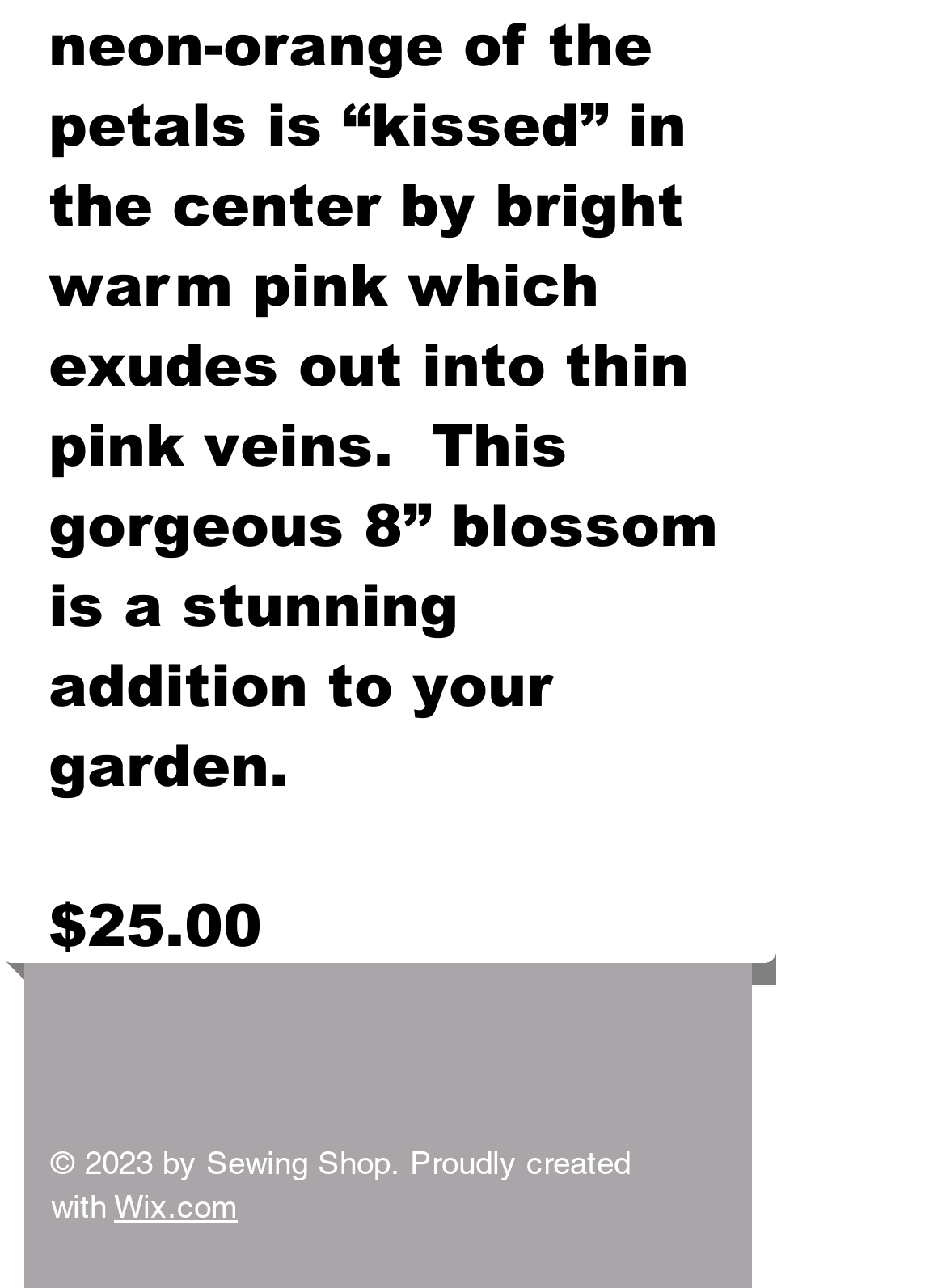What is the platform used to create the website?
Please ensure your answer is as detailed and informative as possible.

The platform used to create the website is mentioned in the link element with the text 'Wix.com', which is located at the bottom of the webpage with a bounding box coordinate of [0.121, 0.922, 0.251, 0.951].